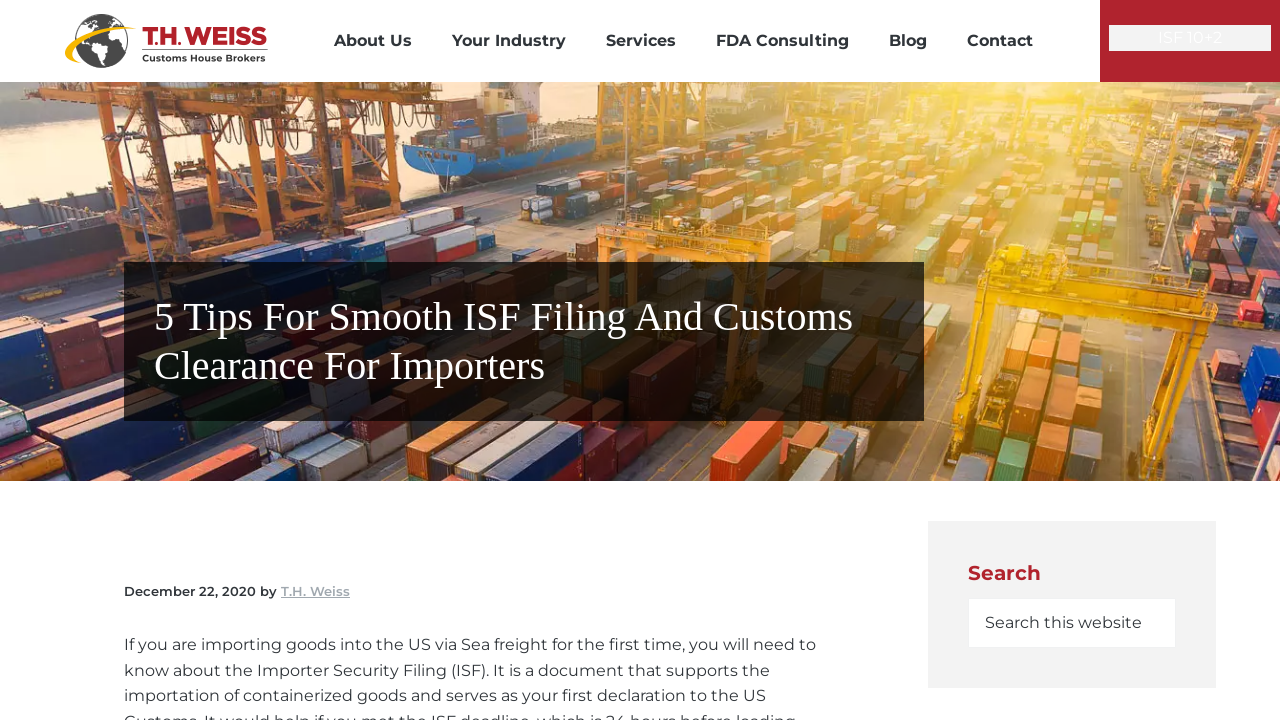Locate the bounding box coordinates of the clickable region to complete the following instruction: "visit T.H. Weiss homepage."

[0.05, 0.017, 0.238, 0.096]